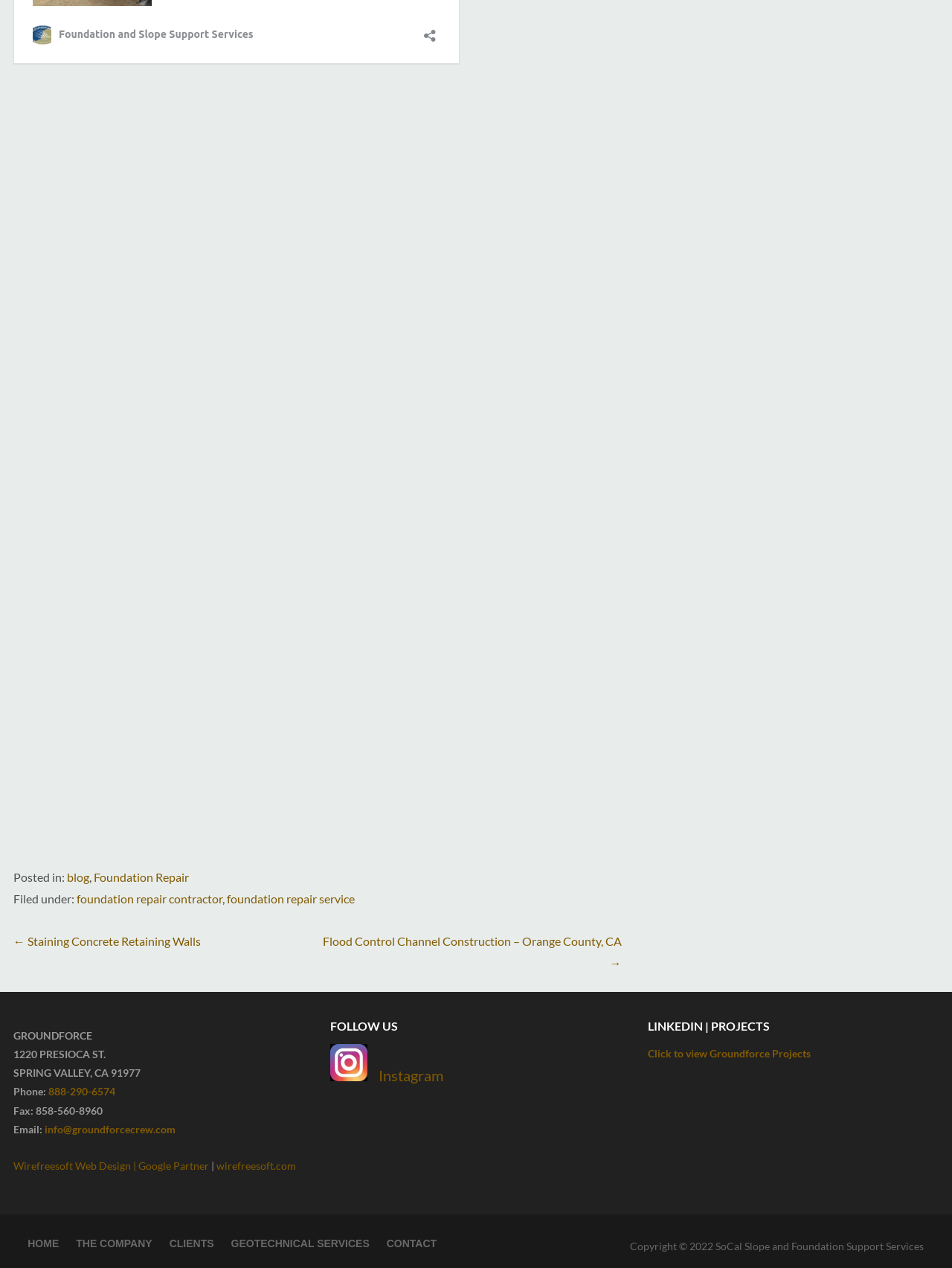Find the bounding box of the element with the following description: "Servicing". The coordinates must be four float numbers between 0 and 1, formatted as [left, top, right, bottom].

None